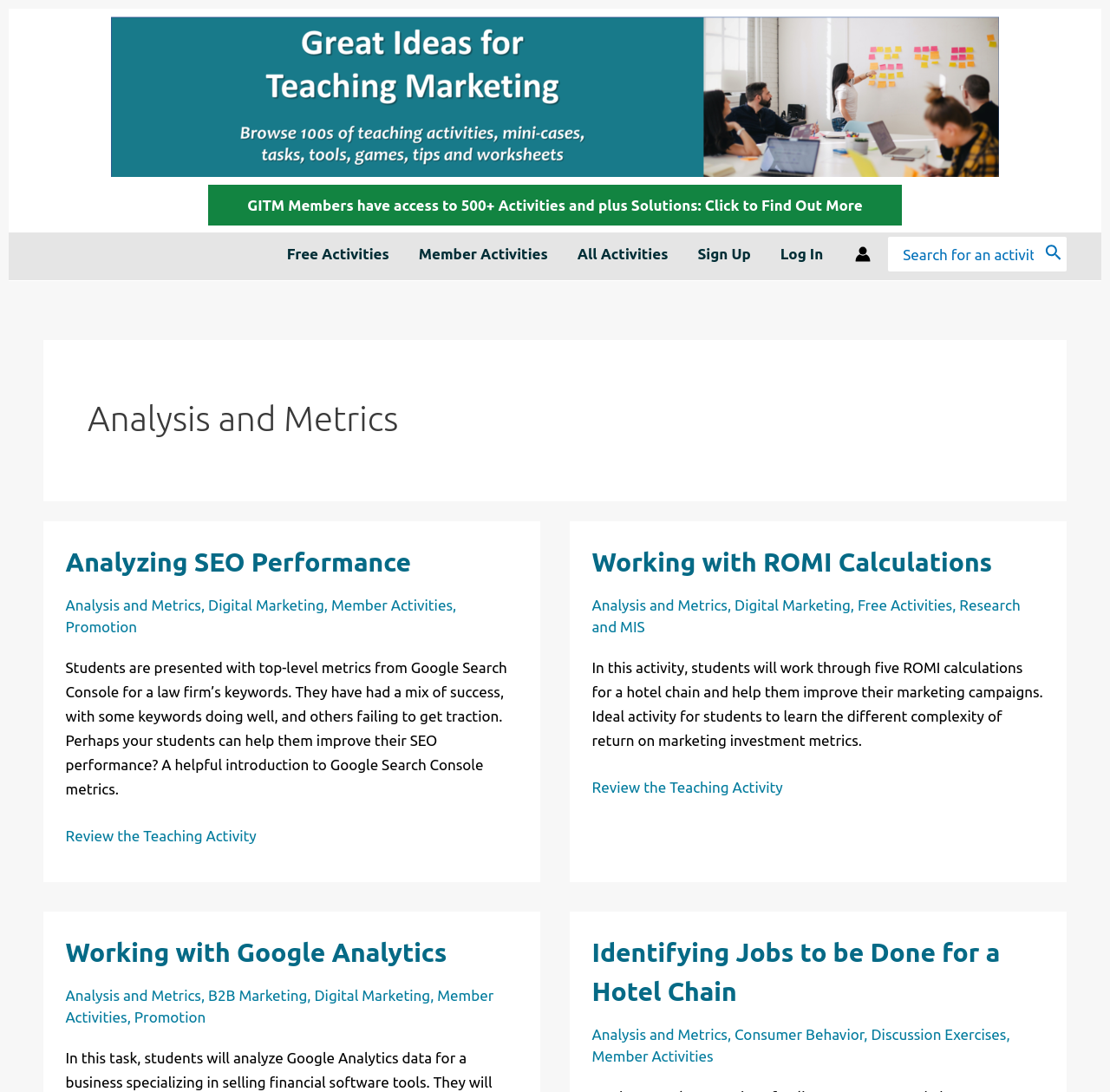Show the bounding box coordinates for the HTML element as described: "Analysis and Metrics".

[0.059, 0.547, 0.181, 0.562]